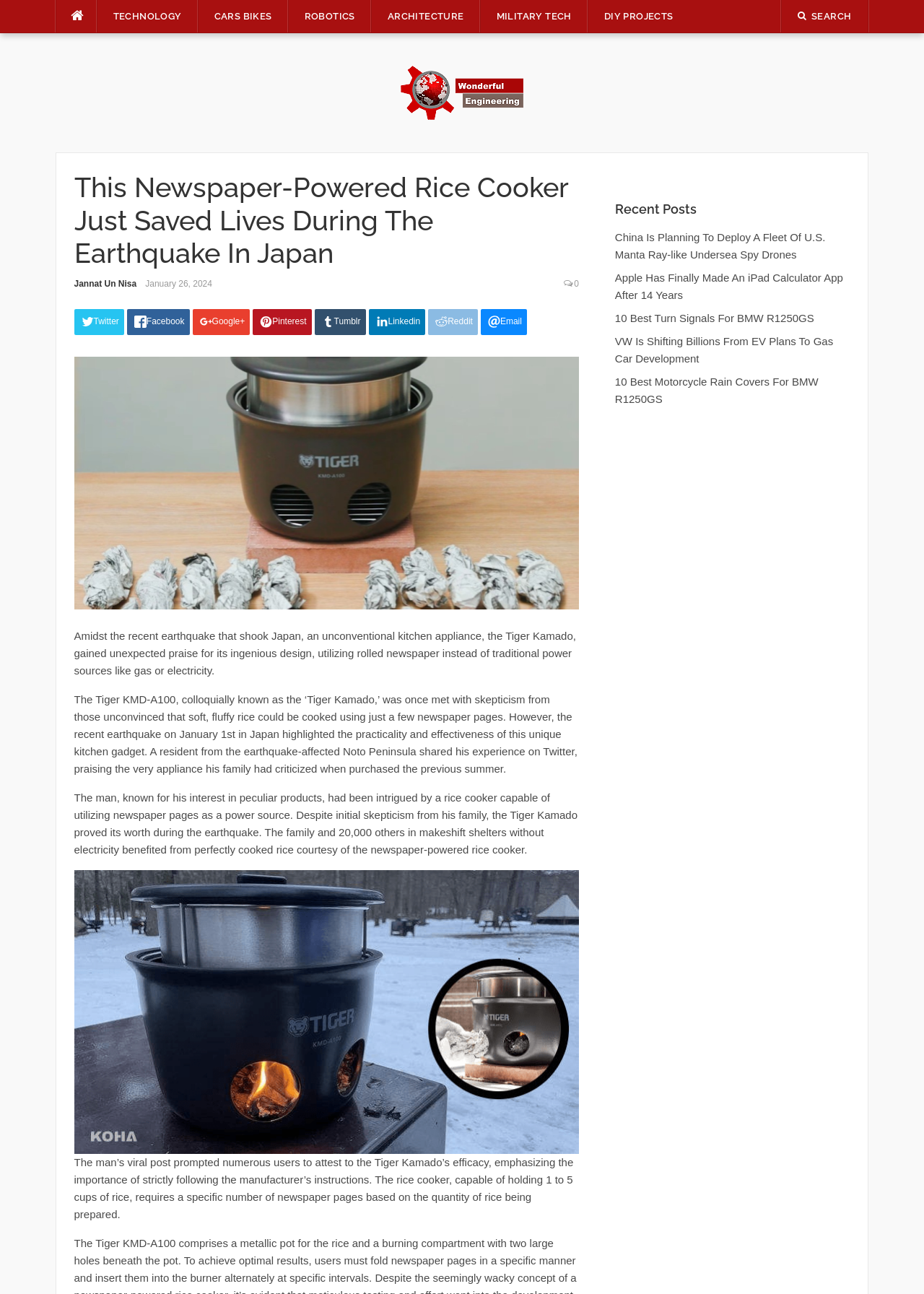Locate the bounding box coordinates of the clickable area to execute the instruction: "Share on Twitter". Provide the coordinates as four float numbers between 0 and 1, represented as [left, top, right, bottom].

[0.08, 0.239, 0.134, 0.259]